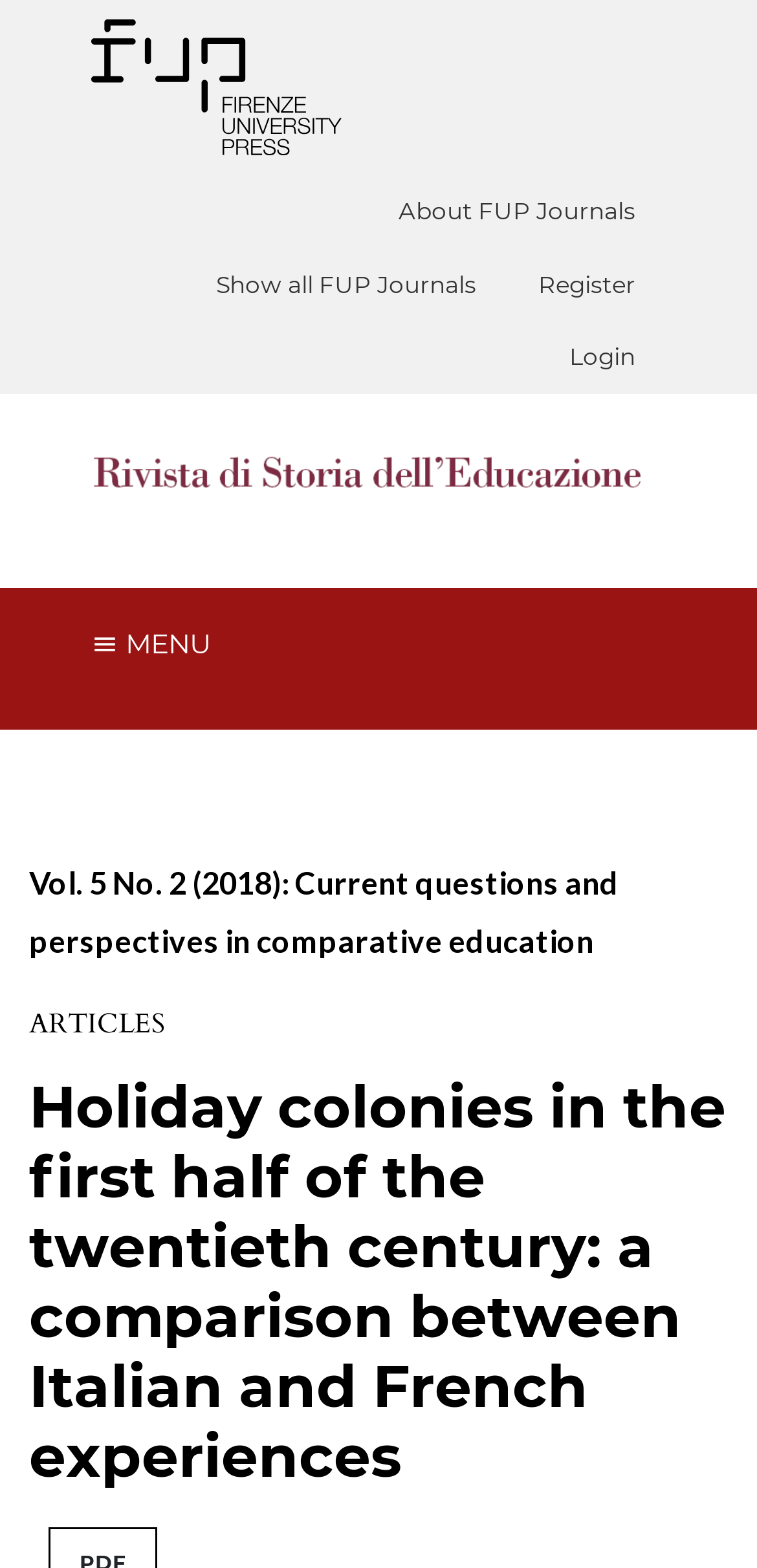Write a detailed summary of the webpage, including text, images, and layout.

The webpage appears to be a journal article page, specifically from the Rivista di Storia dell'Educazione. At the top left, there is a logo with an alternative text, which is also a link. To the right of the logo, there are several links, including "About FUP Journals", "Show all FUP Journals", "Register", and "Login", arranged horizontally.

Below the logo and links, there is a menu button with an image, which is located at the top center of the page. When clicked, it reveals a dropdown menu with an article title "Vol. 5 No. 2 (2018): Current questions and perspectives in comparative education" and a heading "ARTICLES".

The main content of the page is an article with the title "Holiday colonies in the first half of the twentieth century: a comparison between Italian and French experiences", which takes up most of the page's vertical space. The article title is a heading element, indicating that it is a prominent title on the page.